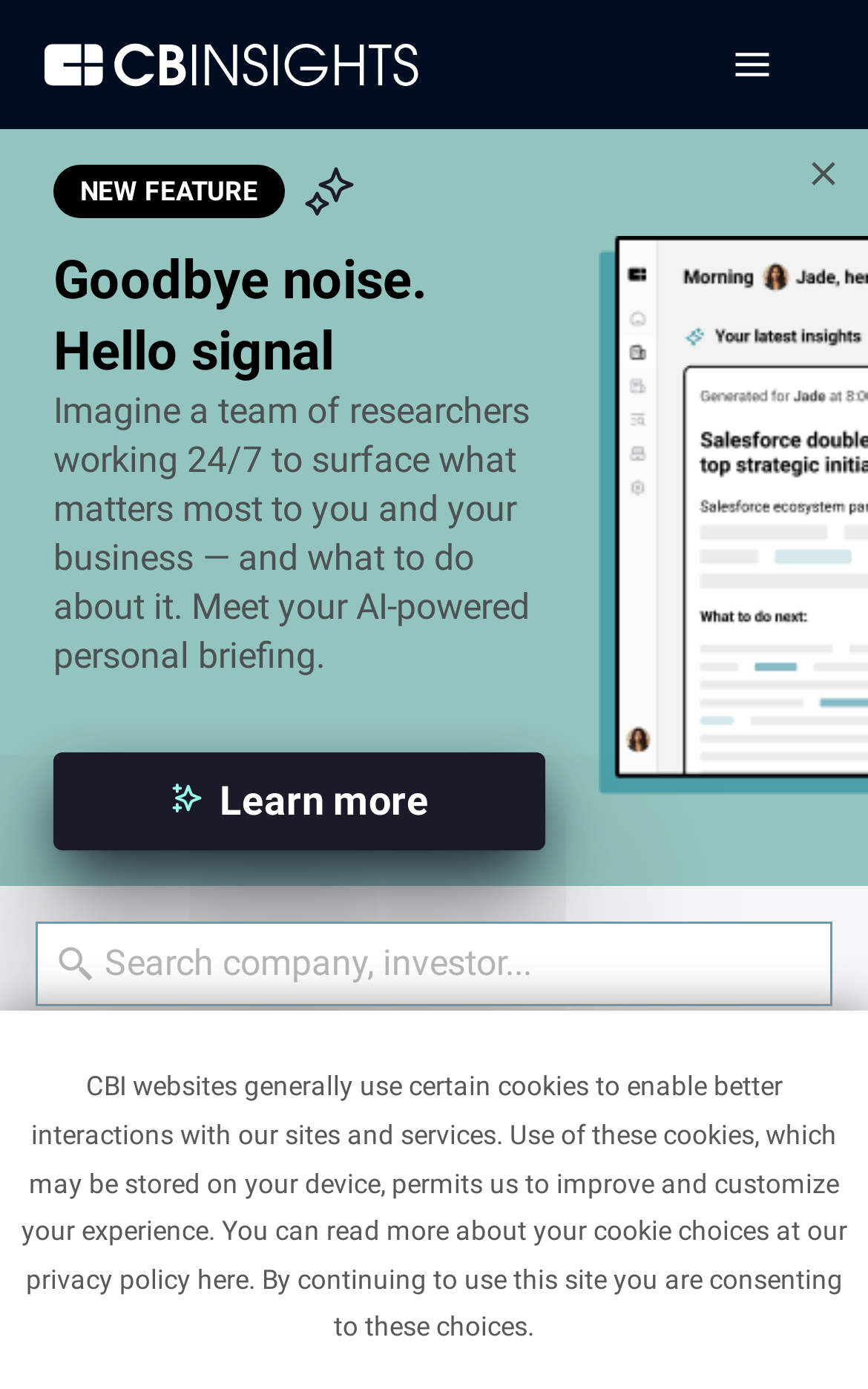Can you identify the bounding box coordinates of the clickable region needed to carry out this instruction: 'Visit Embention's website'? The coordinates should be four float numbers within the range of 0 to 1, stated as [left, top, right, bottom].

[0.308, 0.84, 0.903, 0.885]